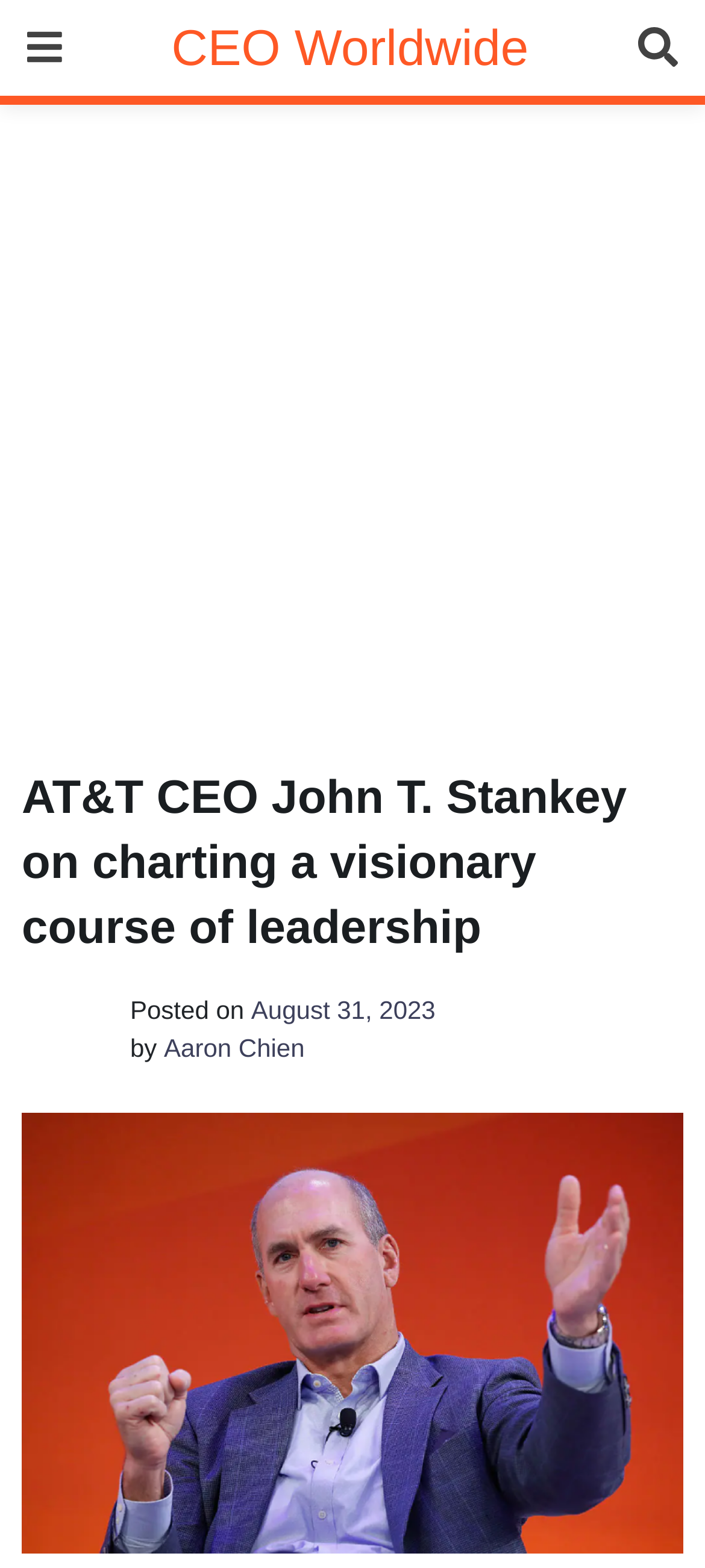Please identify the primary heading on the webpage and return its text.

AT&T CEO John T. Stankey on charting a visionary course of leadership